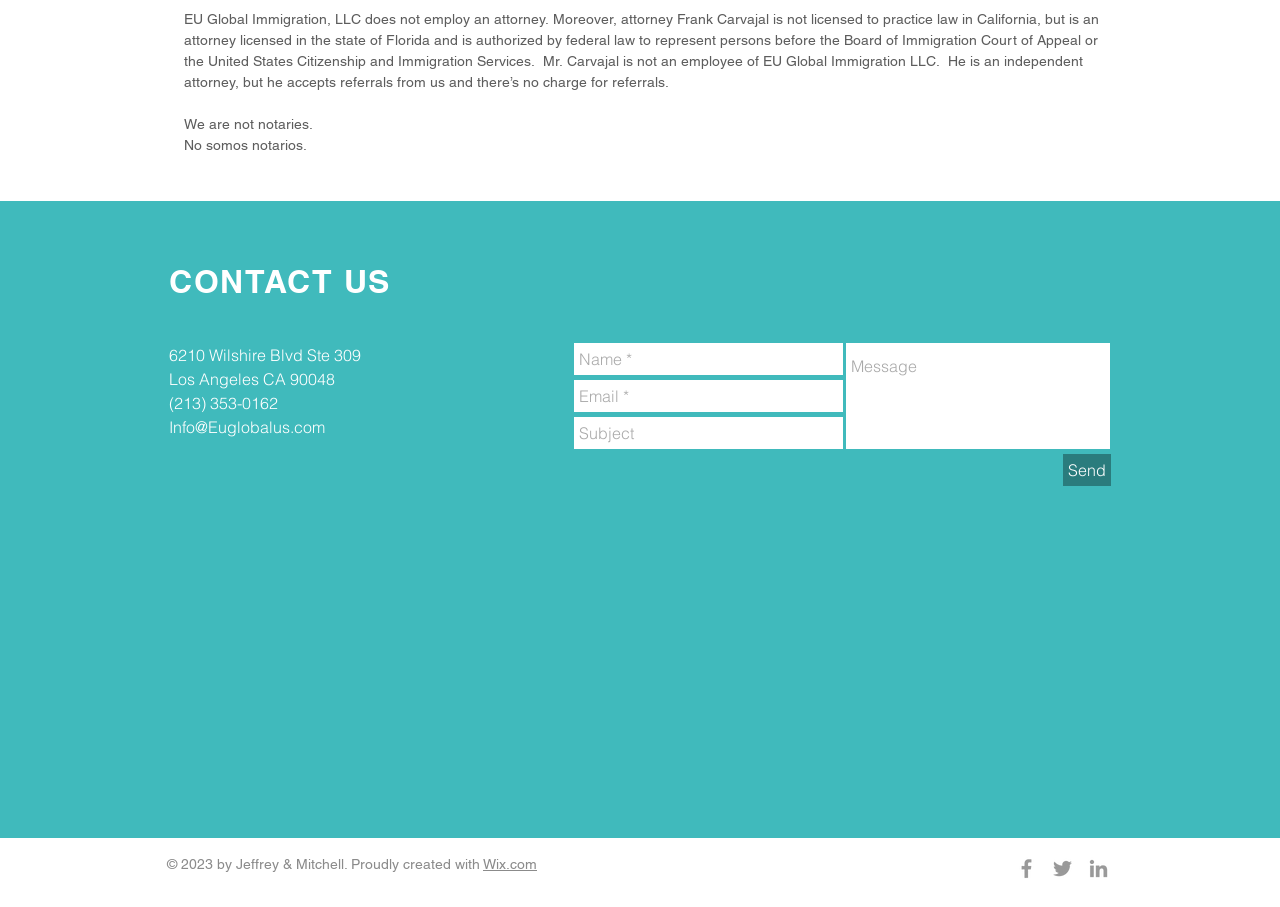Given the element description: "aria-label="Email *" name="email" placeholder="Email *"", predict the bounding box coordinates of this UI element. The coordinates must be four float numbers between 0 and 1, given as [left, top, right, bottom].

[0.448, 0.419, 0.659, 0.455]